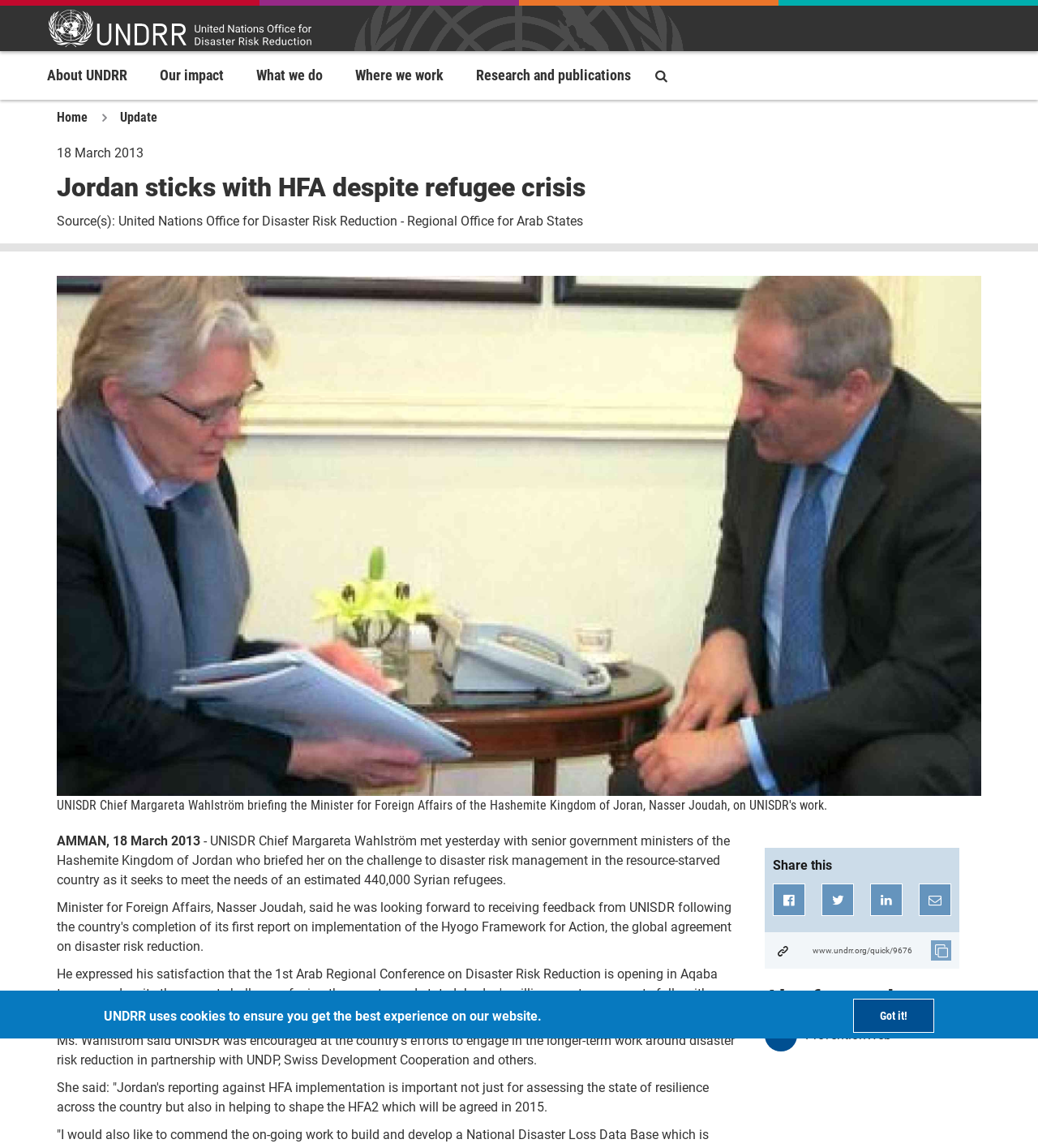Please specify the bounding box coordinates of the clickable region to carry out the following instruction: "Click the UNDRR Logo". The coordinates should be four float numbers between 0 and 1, in the format [left, top, right, bottom].

[0.047, 0.017, 0.3, 0.031]